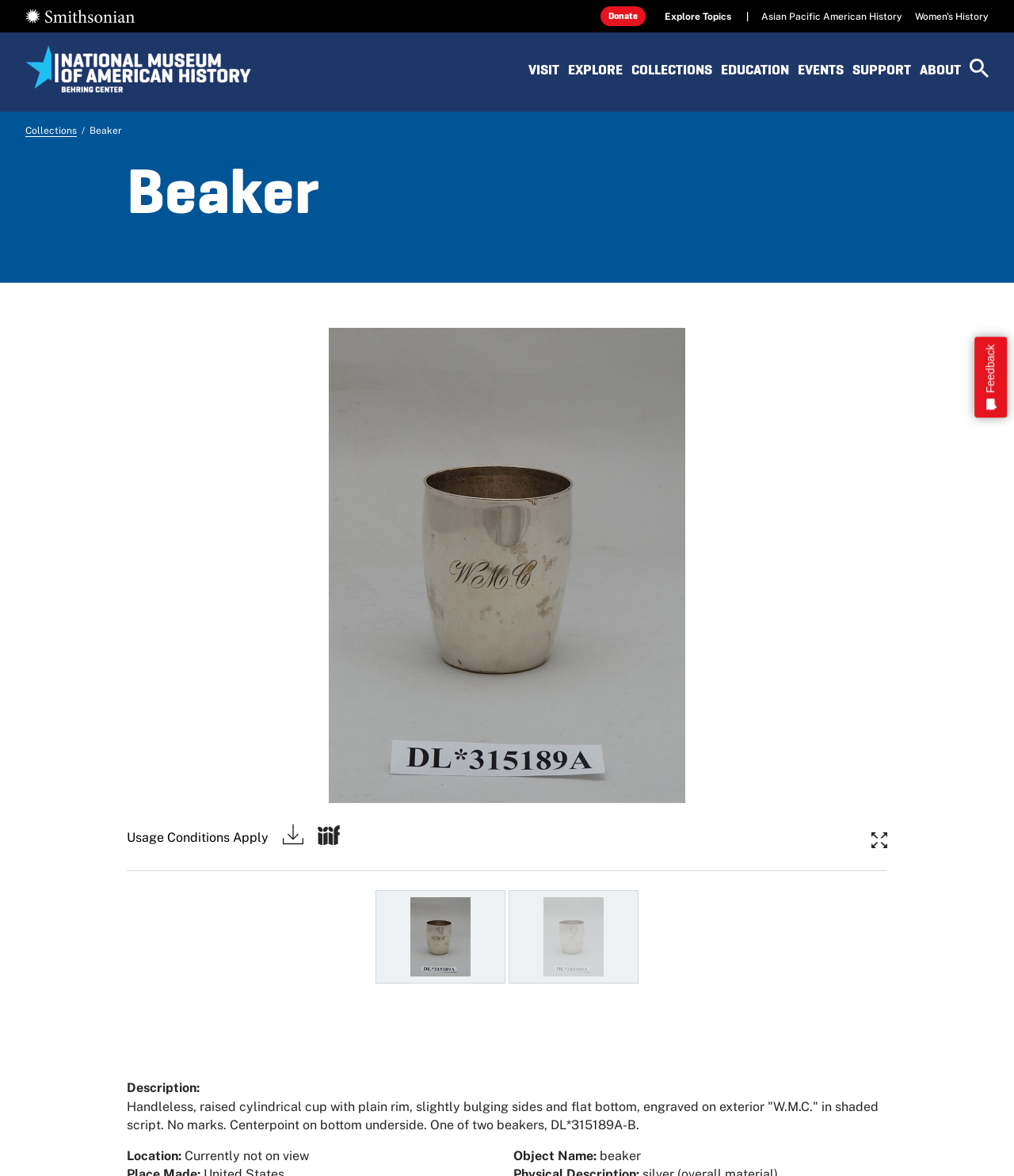Please predict the bounding box coordinates of the element's region where a click is necessary to complete the following instruction: "Click to view image". The coordinates should be represented by four float numbers between 0 and 1, i.e., [left, top, right, bottom].

[0.125, 0.278, 0.875, 0.684]